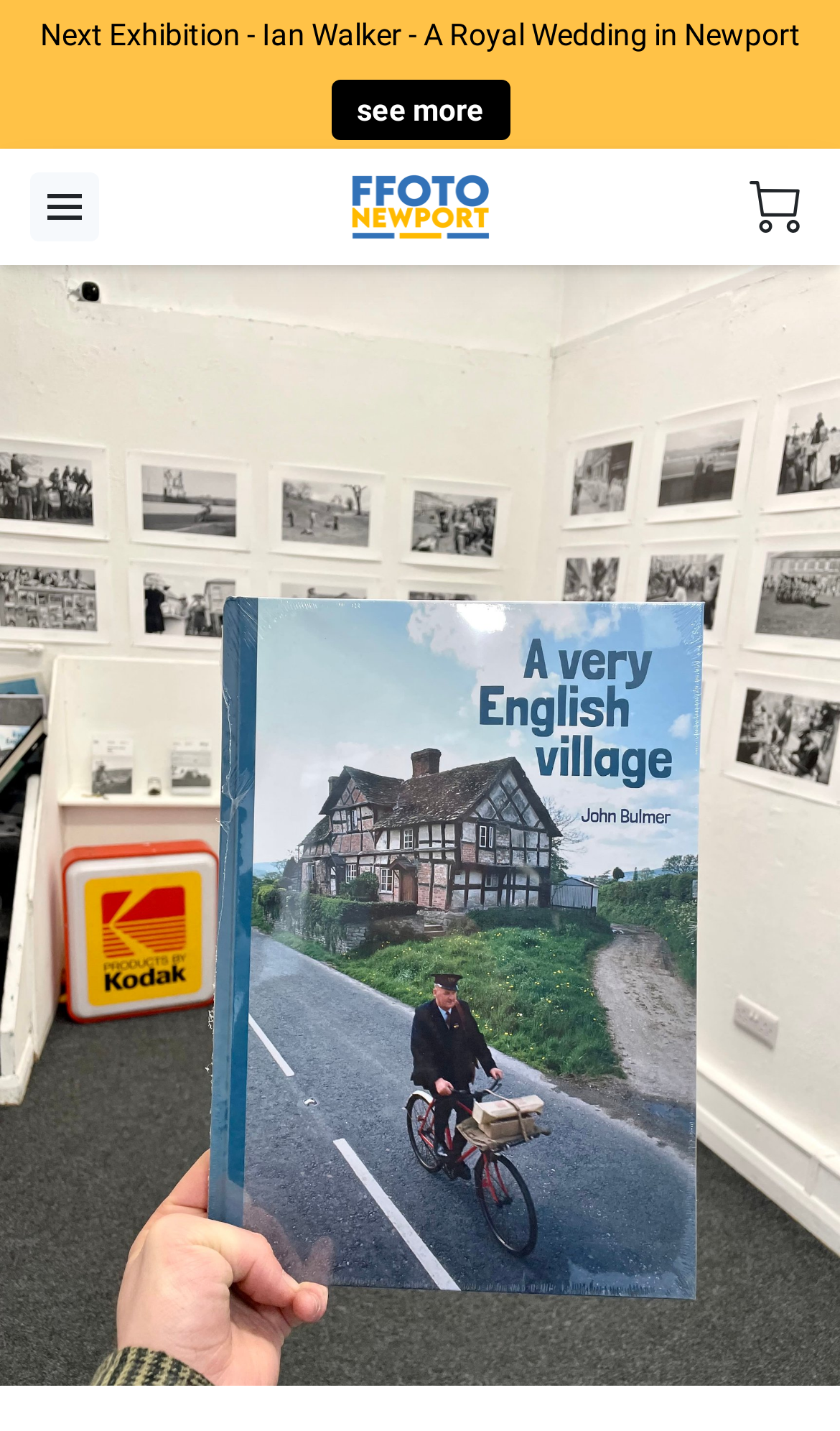Calculate the bounding box coordinates for the UI element based on the following description: "0". Ensure the coordinates are four float numbers between 0 and 1, i.e., [left, top, right, bottom].

[0.892, 0.127, 0.954, 0.163]